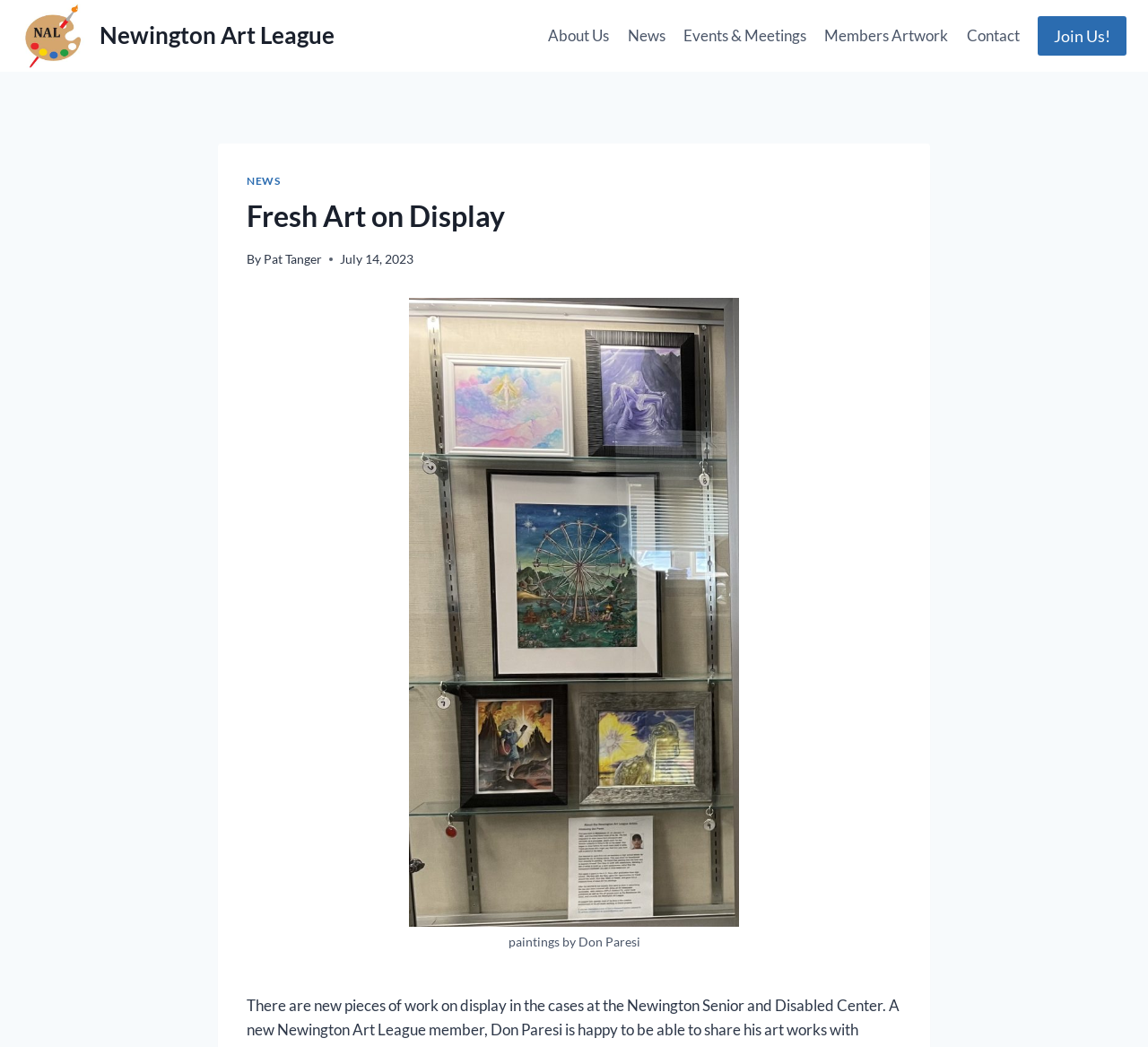Please identify the bounding box coordinates of the element that needs to be clicked to perform the following instruction: "view Members Artwork".

[0.71, 0.014, 0.834, 0.055]